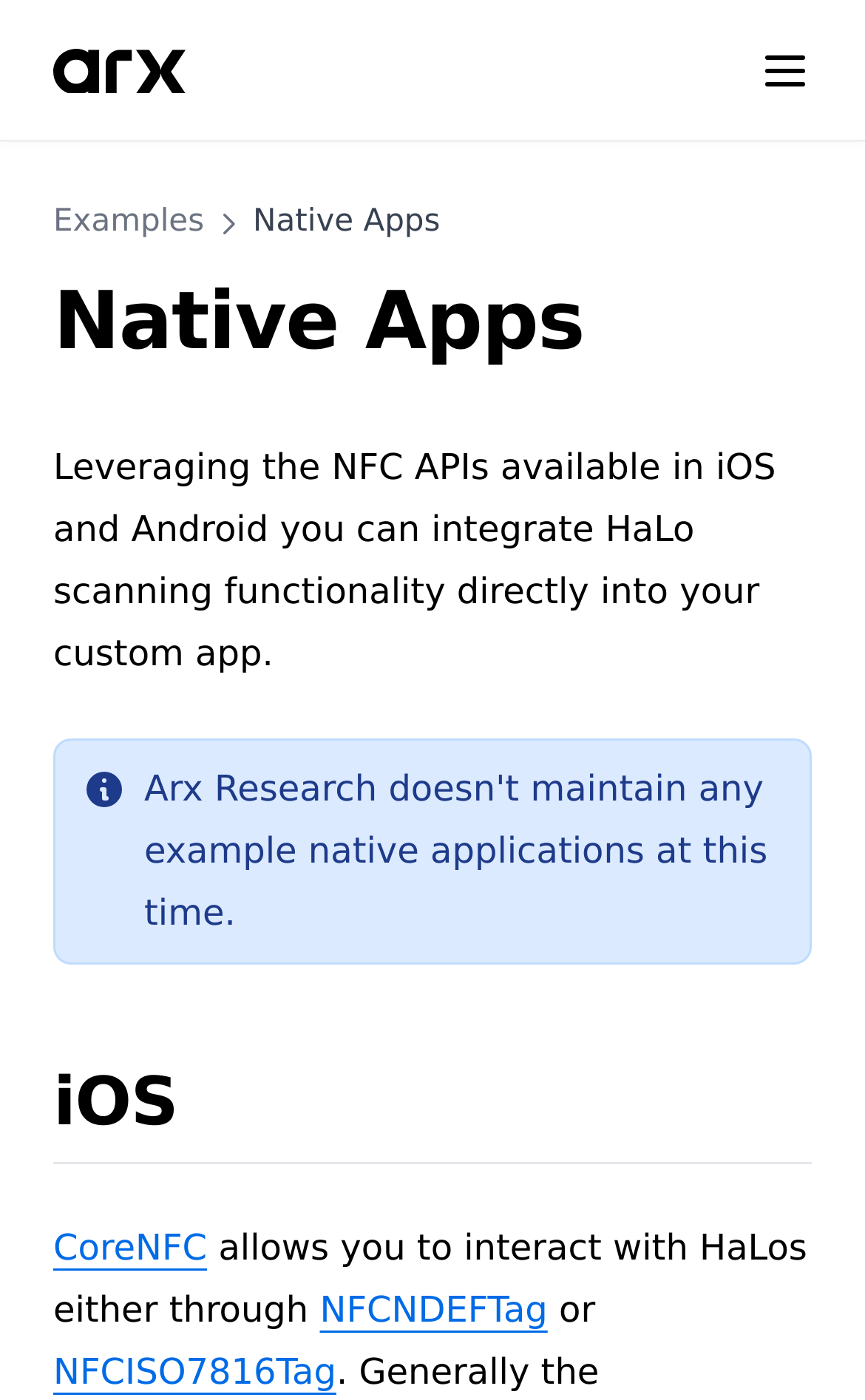Locate the bounding box coordinates of the clickable area to execute the instruction: "Access Criterion IV". Provide the coordinates as four float numbers between 0 and 1, represented as [left, top, right, bottom].

None